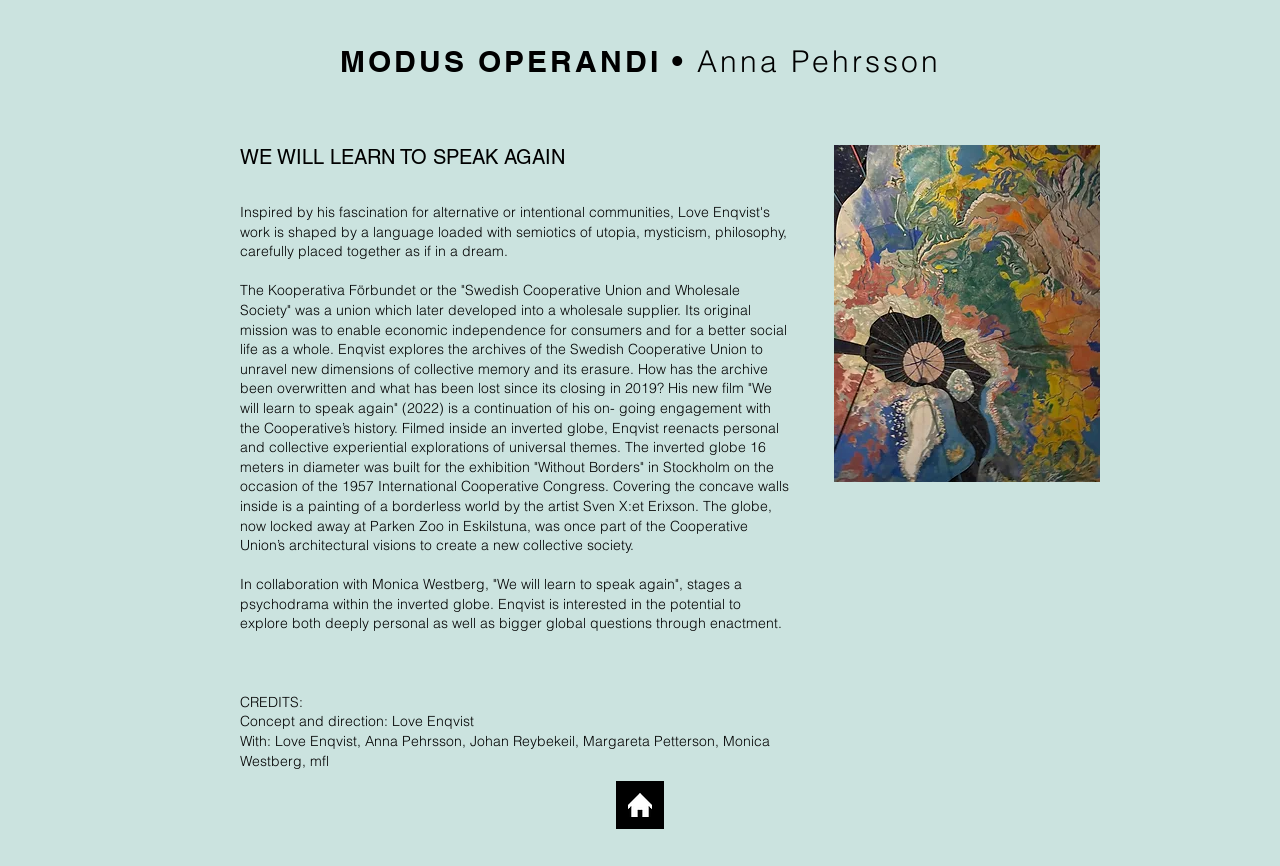Based on the element description: "MODUS OPERANDI • Anna Pehrsson", identify the bounding box coordinates for this UI element. The coordinates must be four float numbers between 0 and 1, listed as [left, top, right, bottom].

[0.265, 0.05, 0.735, 0.091]